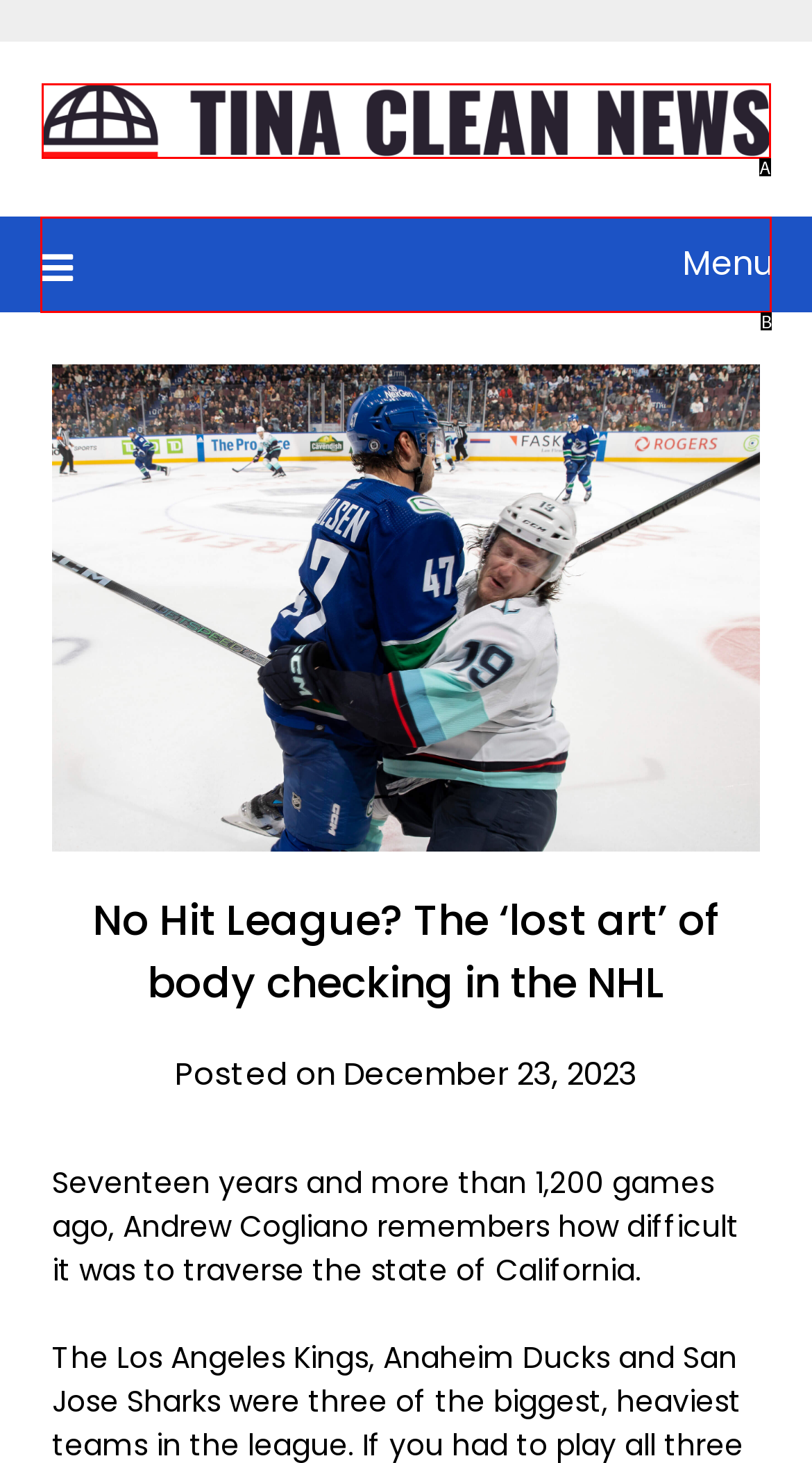Determine which HTML element matches the given description: Menu. Provide the corresponding option's letter directly.

B